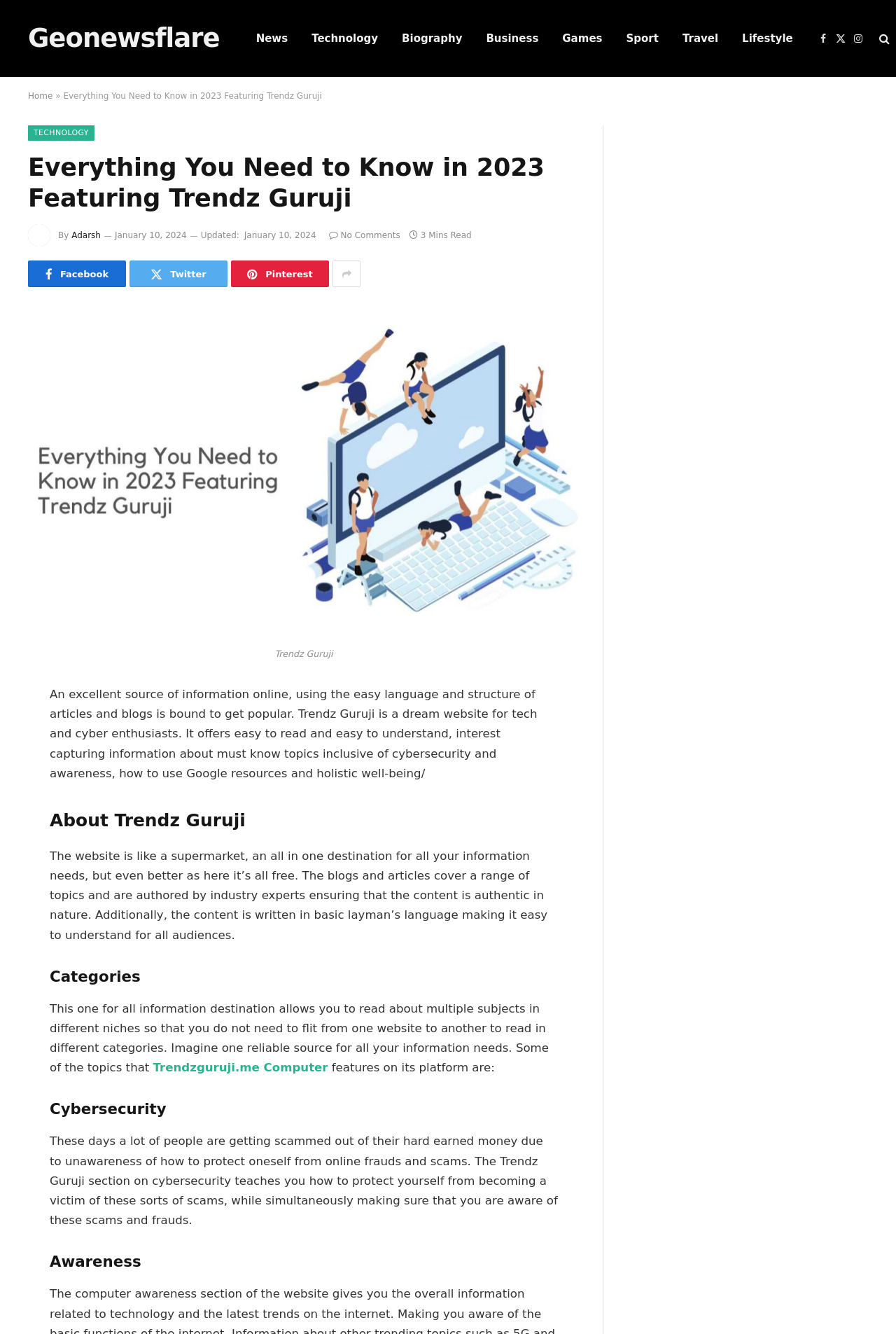What are the categories available on the website?
Provide a one-word or short-phrase answer based on the image.

Multiple subjects in different niches